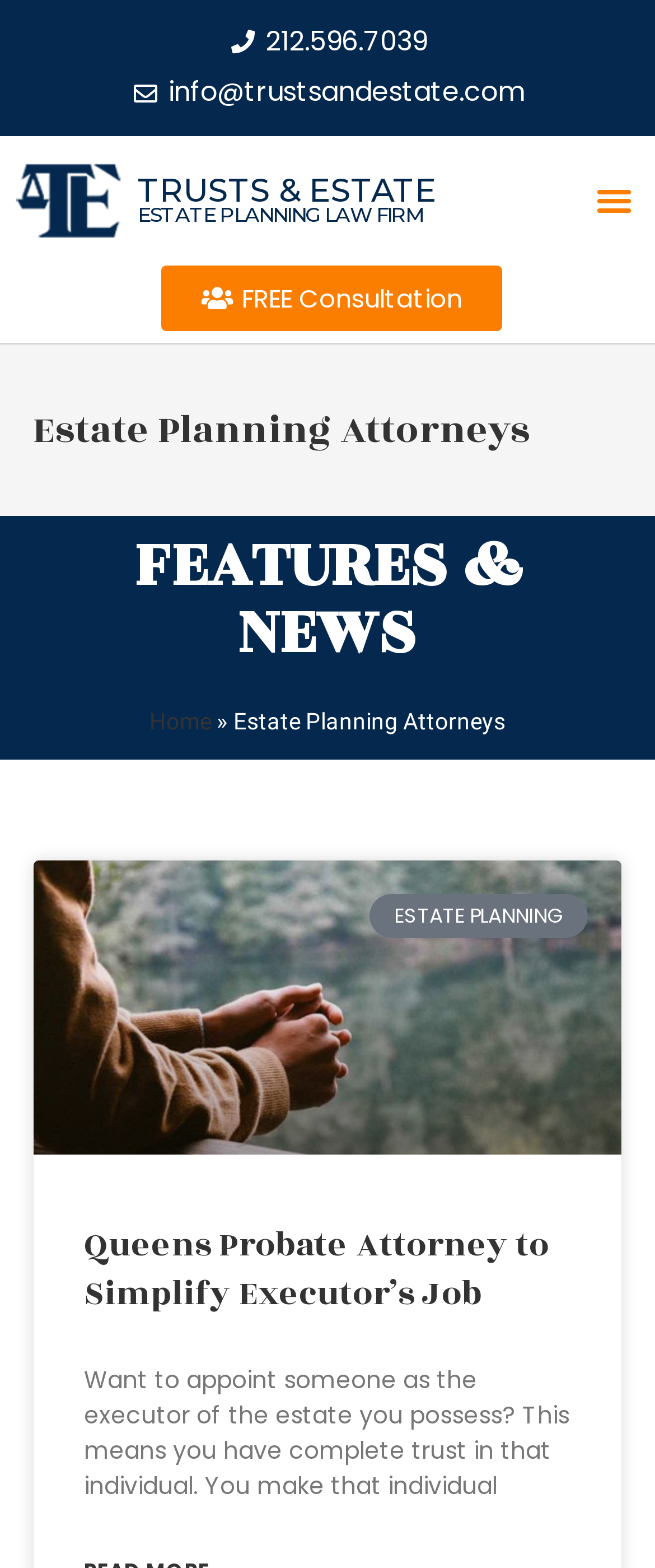Give an extensive and precise description of the webpage.

The webpage is about Estate Planning Attorneys, specifically in Brooklyn. At the top, there are two phone numbers and an email address, "212.596.7039" and "info@trustsandestate.com", respectively, positioned side by side. Below them, there is a link "Estate planning" accompanied by an image, followed by two more links, "TRUSTS & ESTATE" and "ESTATE PLANNING LAW FIRM", aligned horizontally.

On the top right, there is a button labeled "Menu Toggle". Below the top section, there is a prominent link "FREE Consultation" and a header "Estate Planning Attorneys". Underneath, there is a section titled "FEATURES & NEWS". 

In the main content area, there is a link "Home" followed by a right arrow symbol, and then a heading "Estate Planning Attorneys". Below this, there is an article titled "Queens Probate Attorney to Simplify Executor's Job", accompanied by an image. The article has a subheading "ESTATE PLANNING" and a brief introduction to the topic of appointing an executor of an estate.